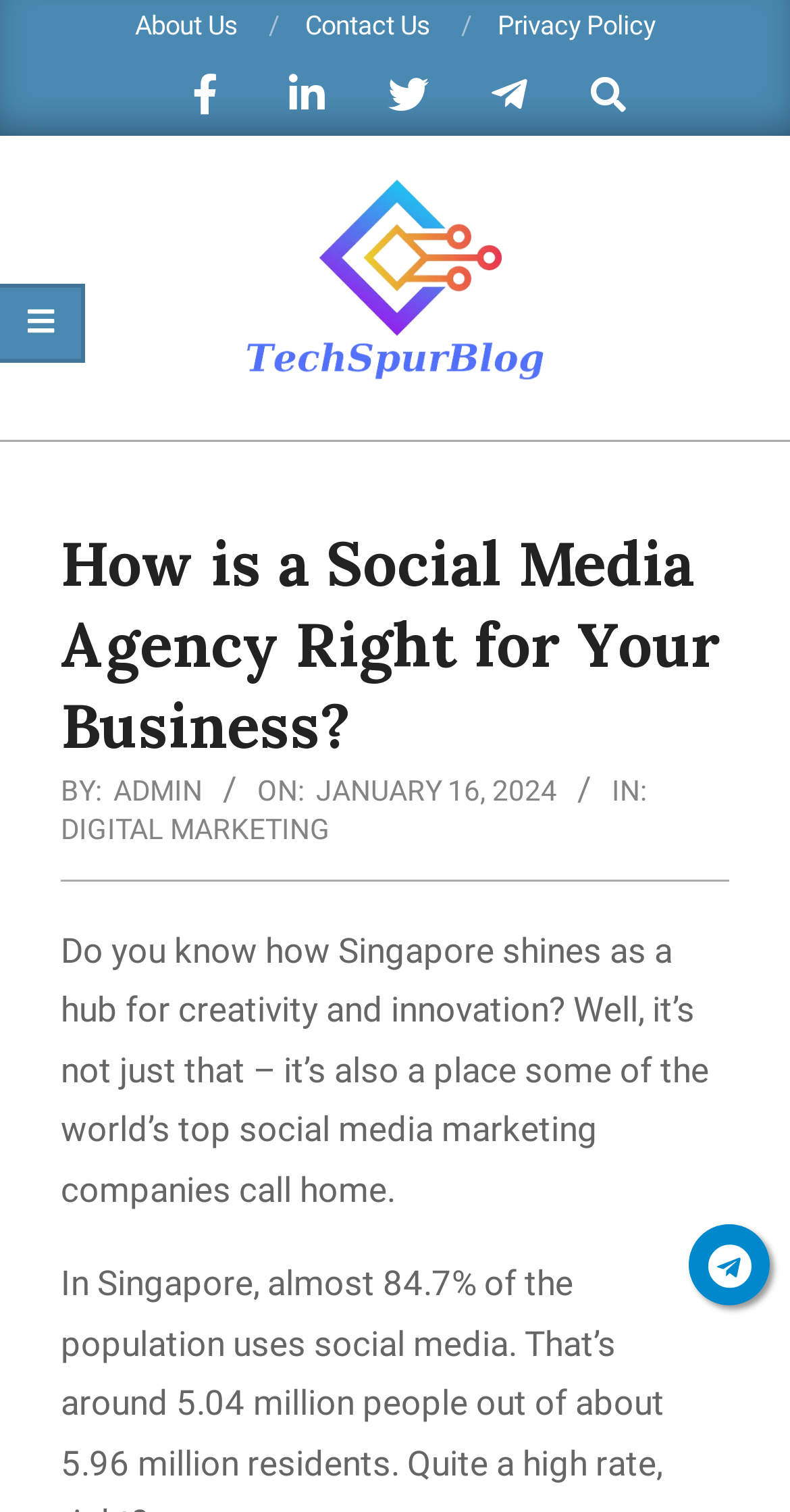How many social media icons are there?
Please look at the screenshot and answer in one word or a short phrase.

4